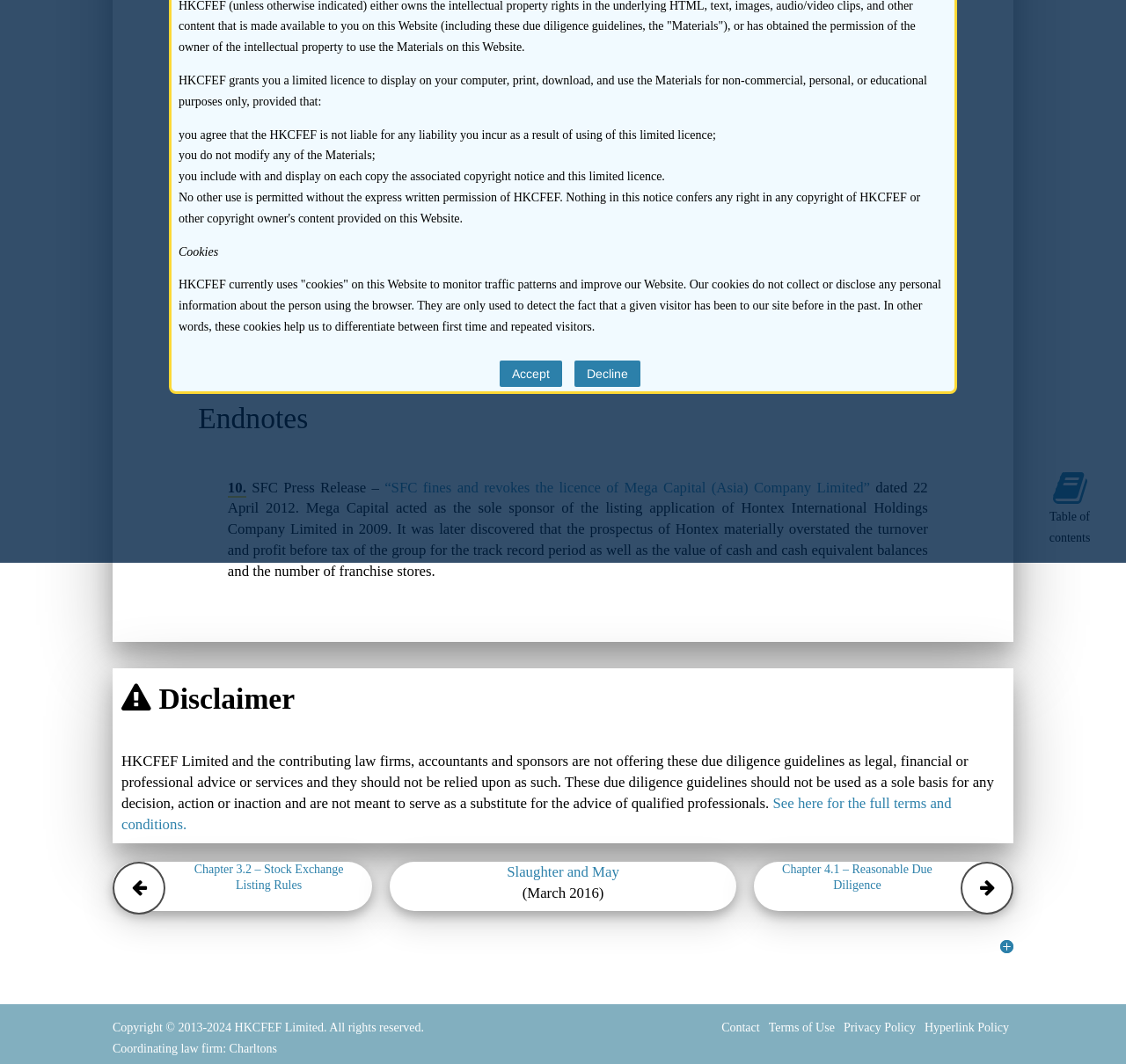Identify the bounding box coordinates for the UI element described as: "value="Decline"". The coordinates should be provided as four floats between 0 and 1: [left, top, right, bottom].

[0.51, 0.339, 0.568, 0.364]